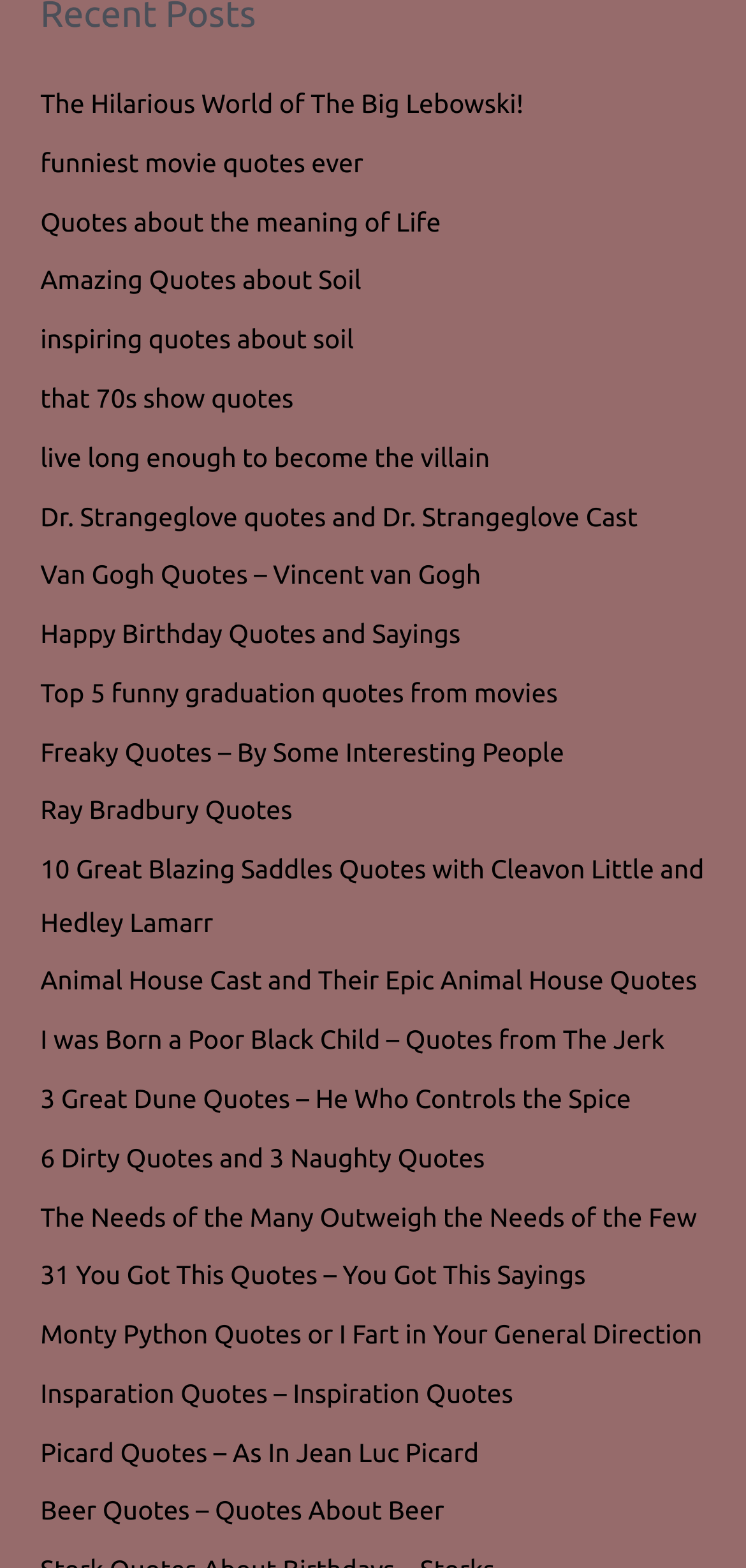Identify the bounding box coordinates for the region of the element that should be clicked to carry out the instruction: "Check out Dr. Strangeglove quotes and cast". The bounding box coordinates should be four float numbers between 0 and 1, i.e., [left, top, right, bottom].

[0.054, 0.319, 0.855, 0.339]